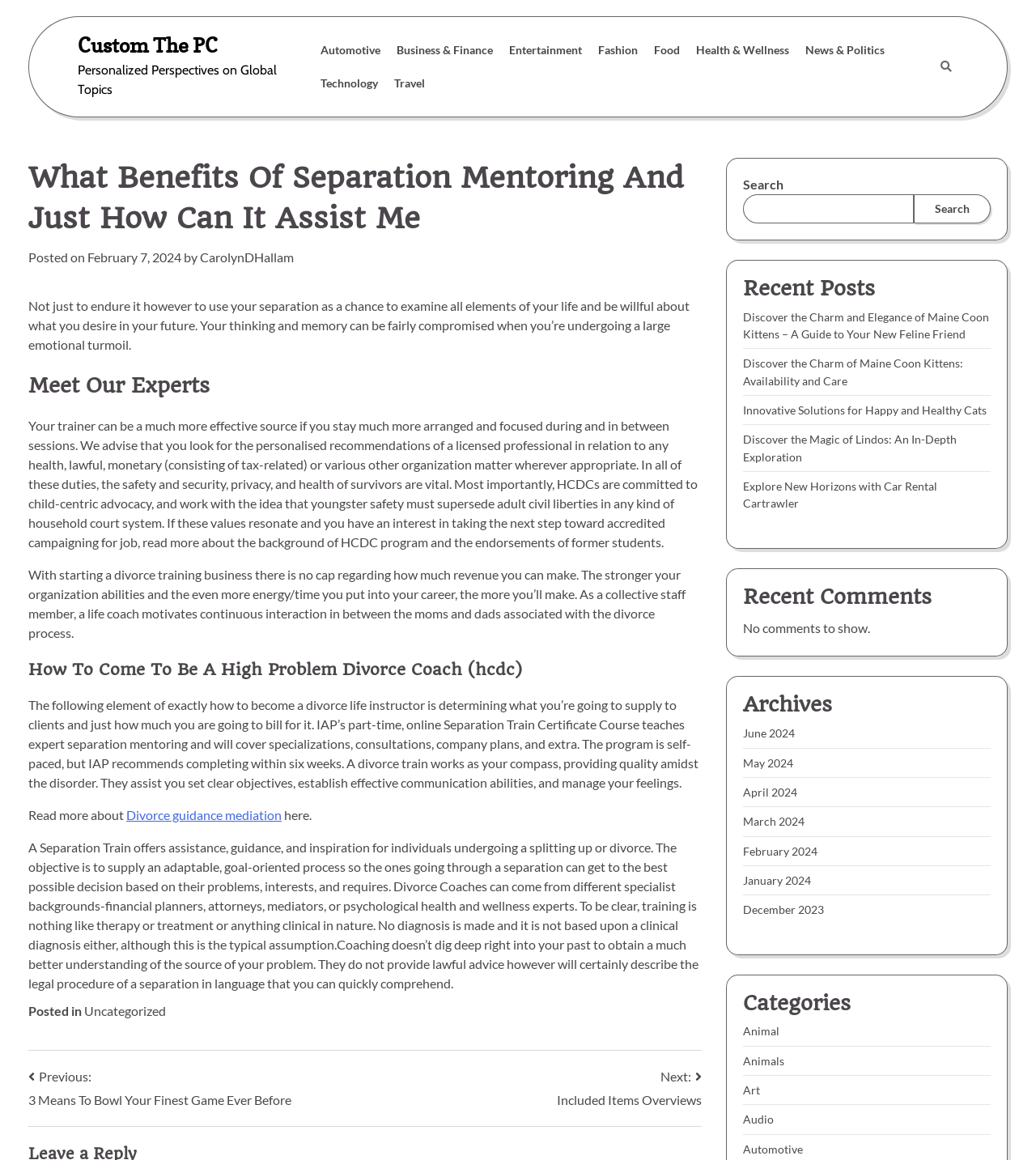Answer succinctly with a single word or phrase:
What is the name of the author of the article?

Carolyn D Hallam